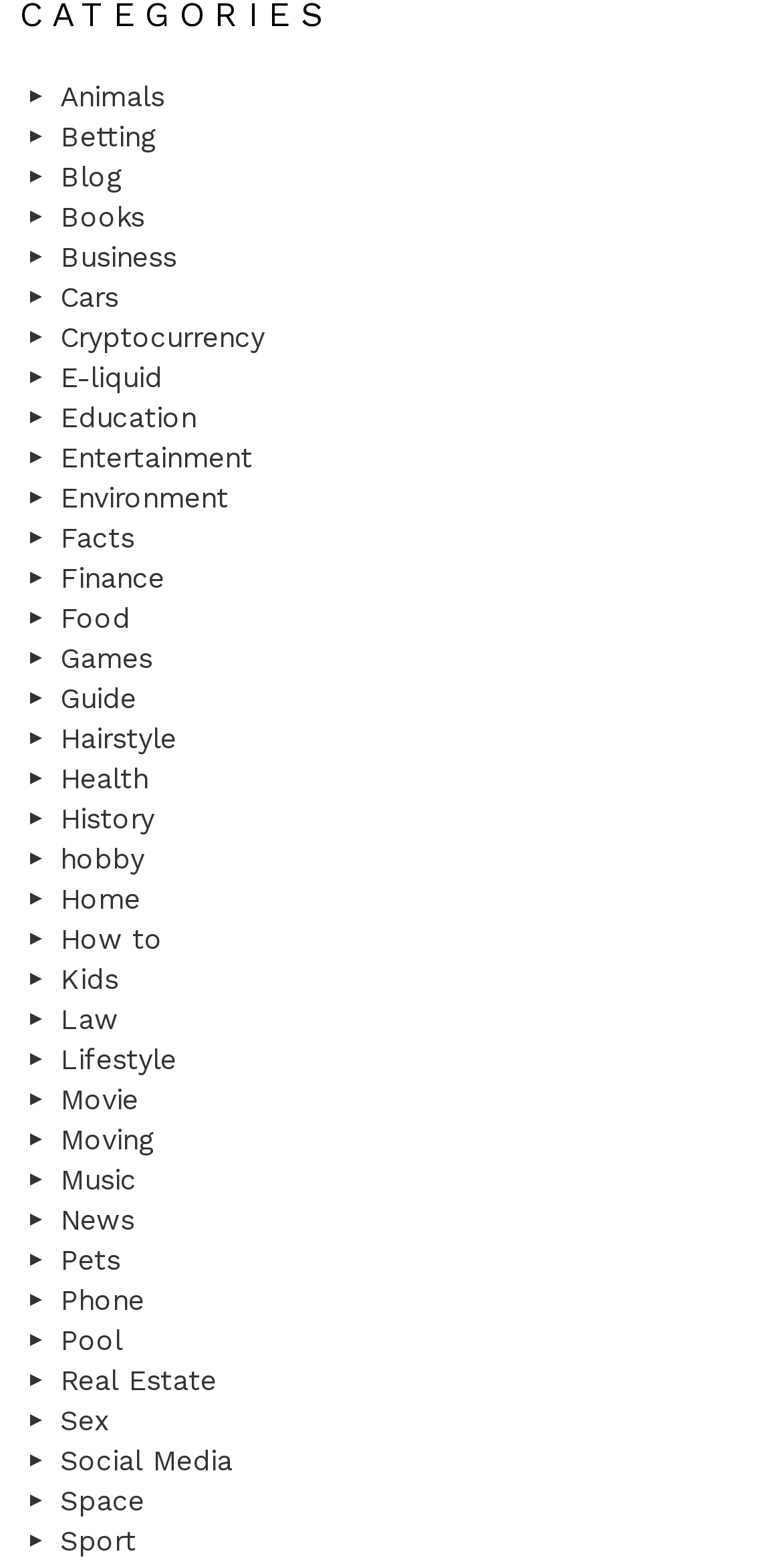Please find the bounding box for the UI component described as follows: "Cars".

[0.026, 0.177, 0.974, 0.202]